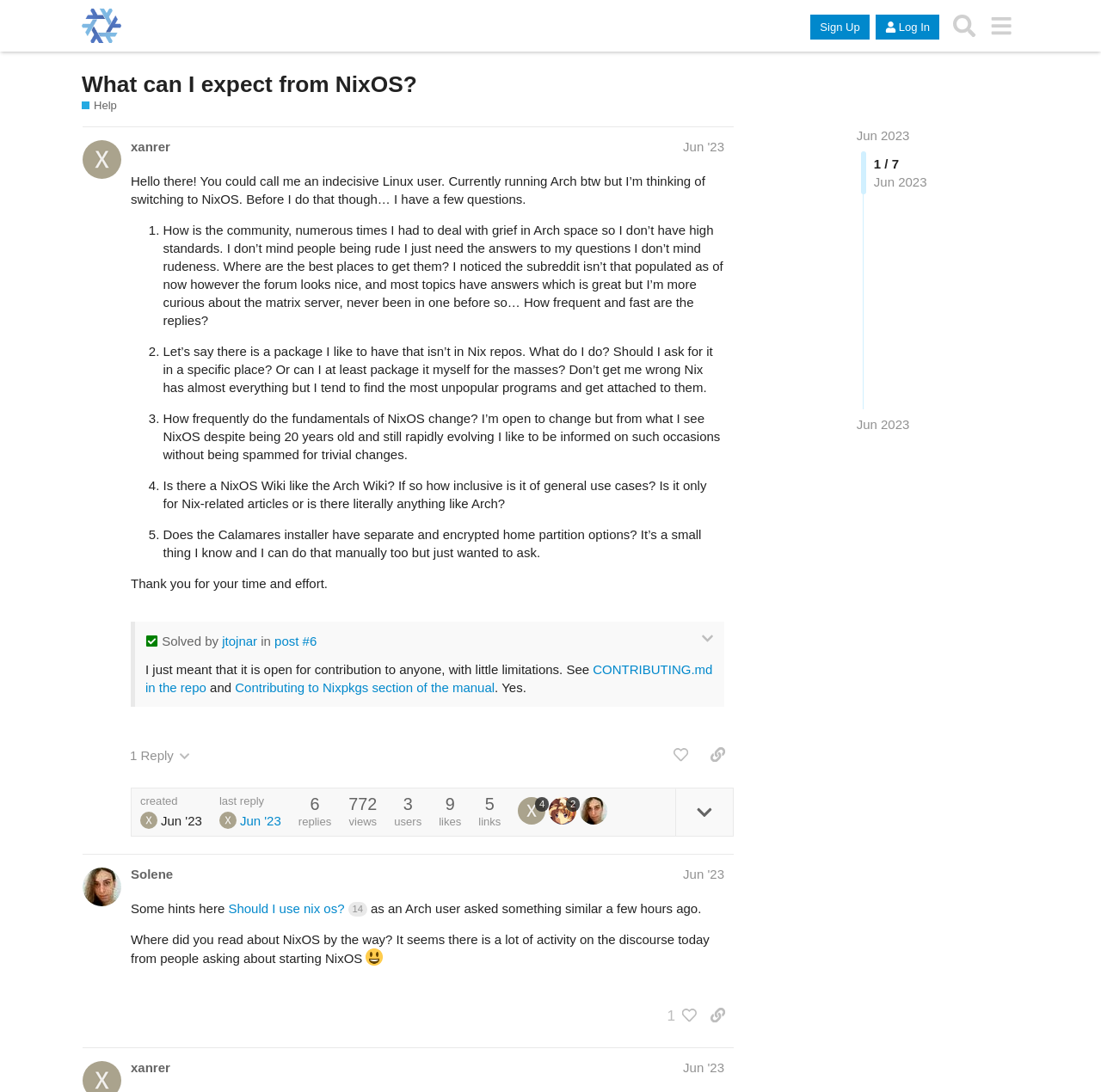Please determine the bounding box coordinates for the UI element described as: "CONTRIBUTING.md in the repo".

[0.132, 0.606, 0.647, 0.636]